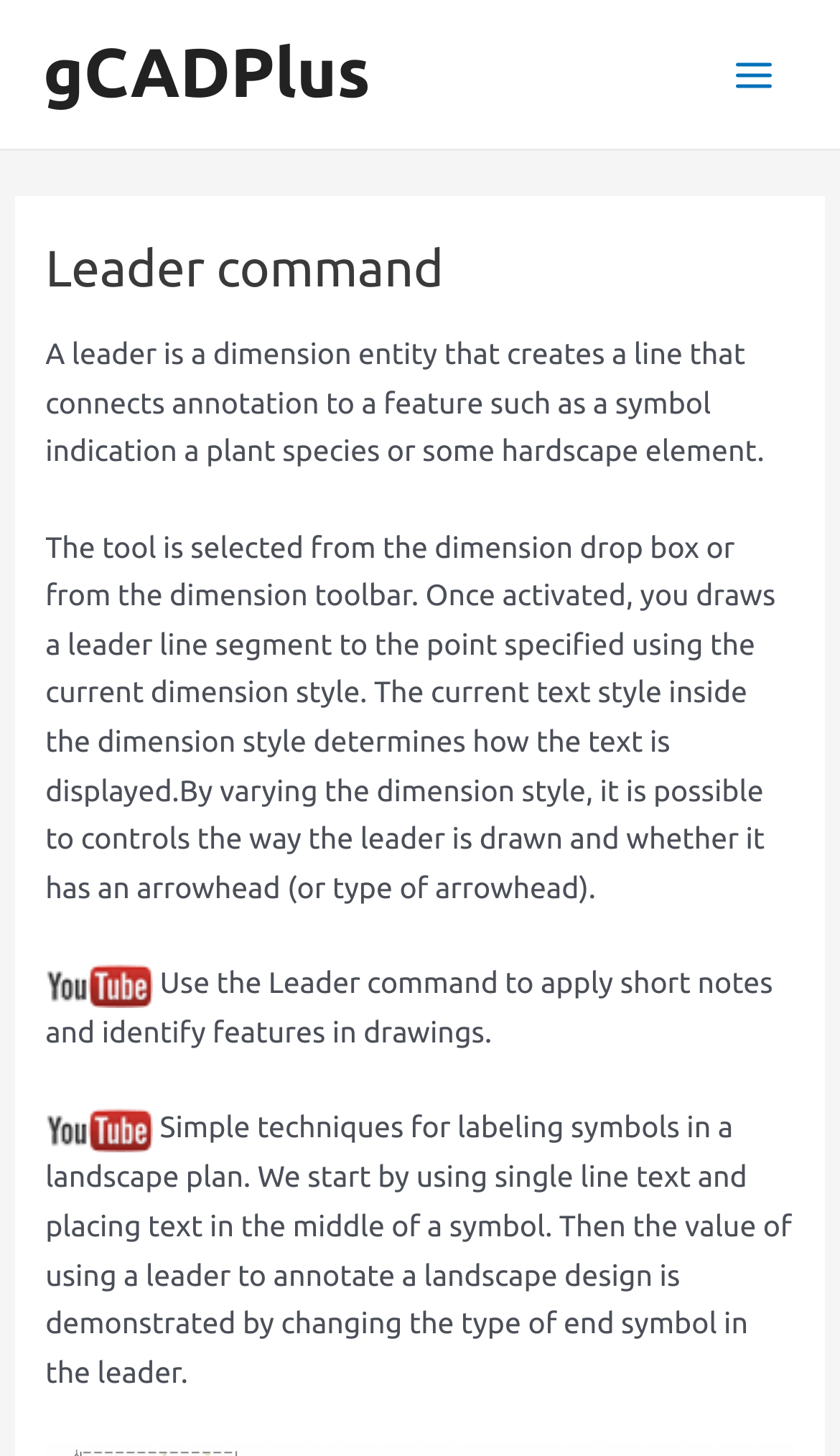What is a leader in gCADPlus?
Provide a well-explained and detailed answer to the question.

Based on the webpage, a leader is a dimension entity that creates a line that connects annotation to a feature such as a symbol indication a plant species or some hardscape element. This information is obtained from the static text on the webpage.